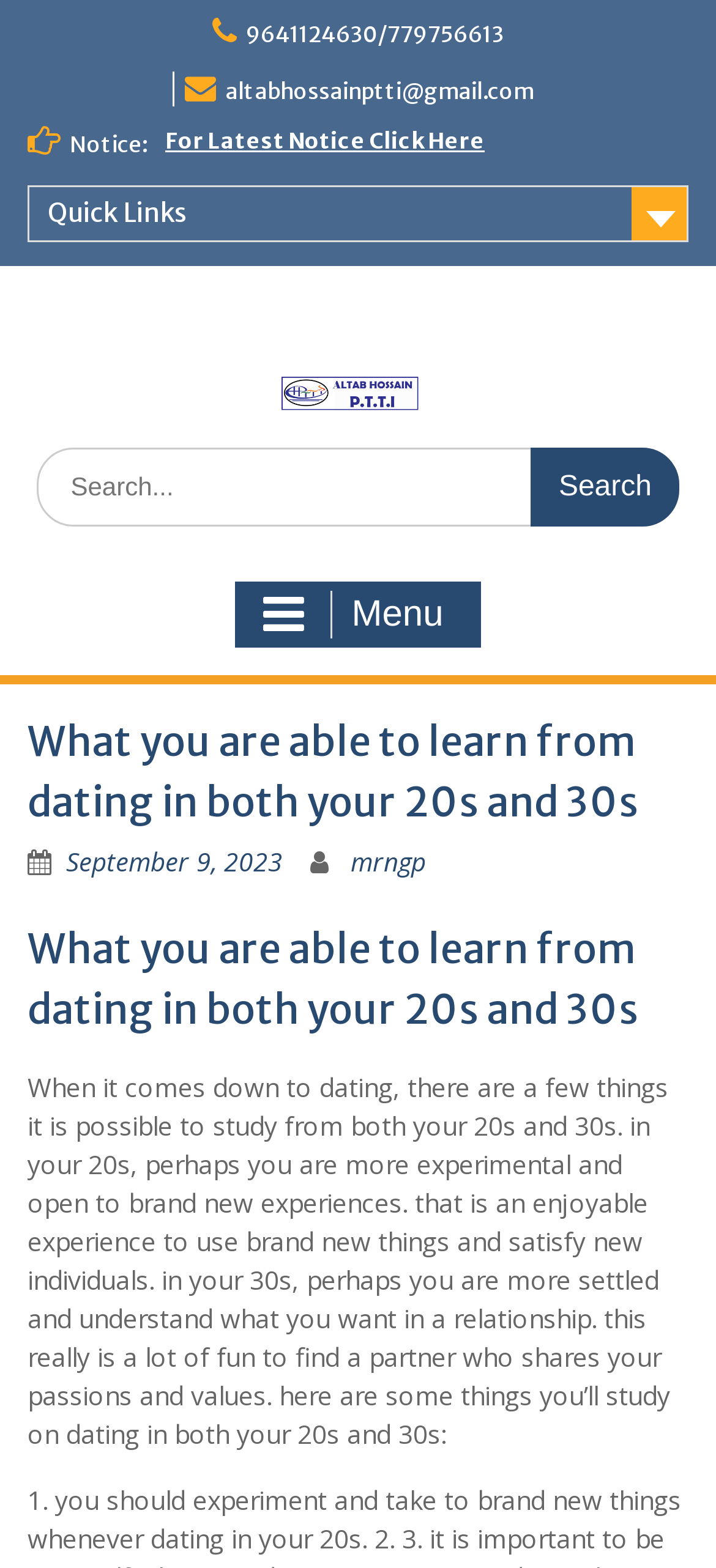What is the author's email address?
Please look at the screenshot and answer using one word or phrase.

altabhossainptti@gmail.com